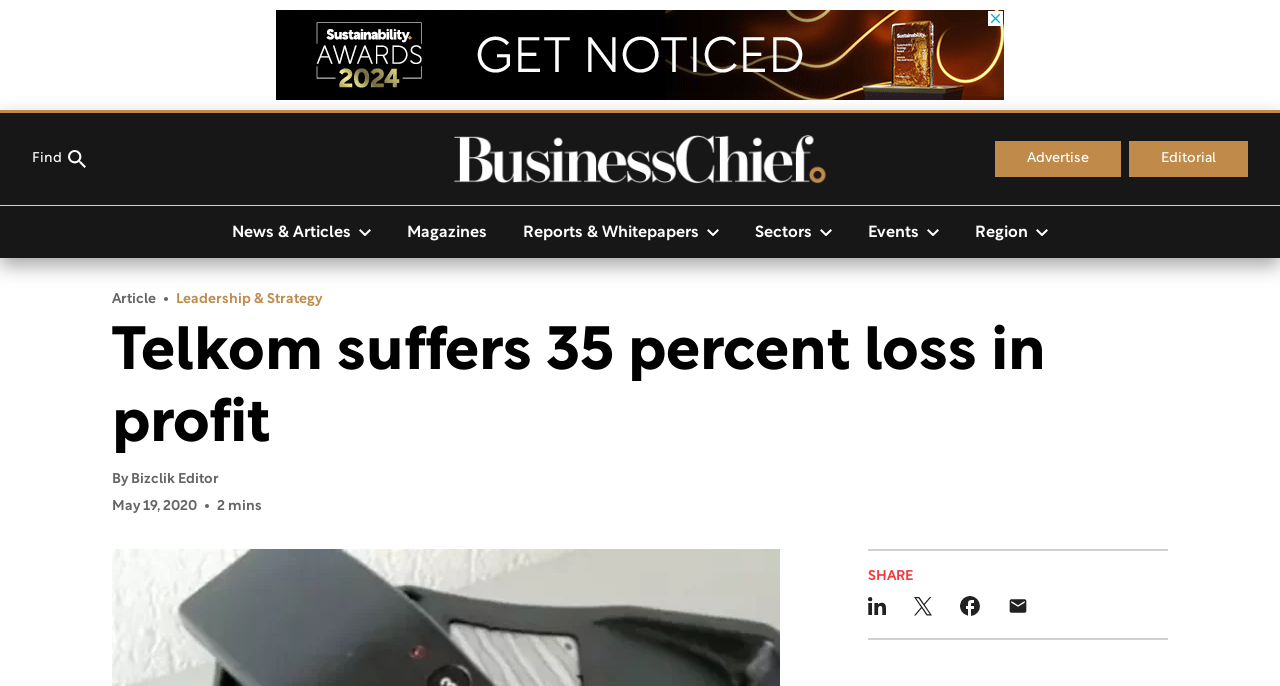What can be done with the article?
Using the image as a reference, give an elaborate response to the question.

I determined what can be done with the article by looking at the static text 'SHARE' which is located above the social media sharing buttons, indicating that the article can be shared on various platforms.